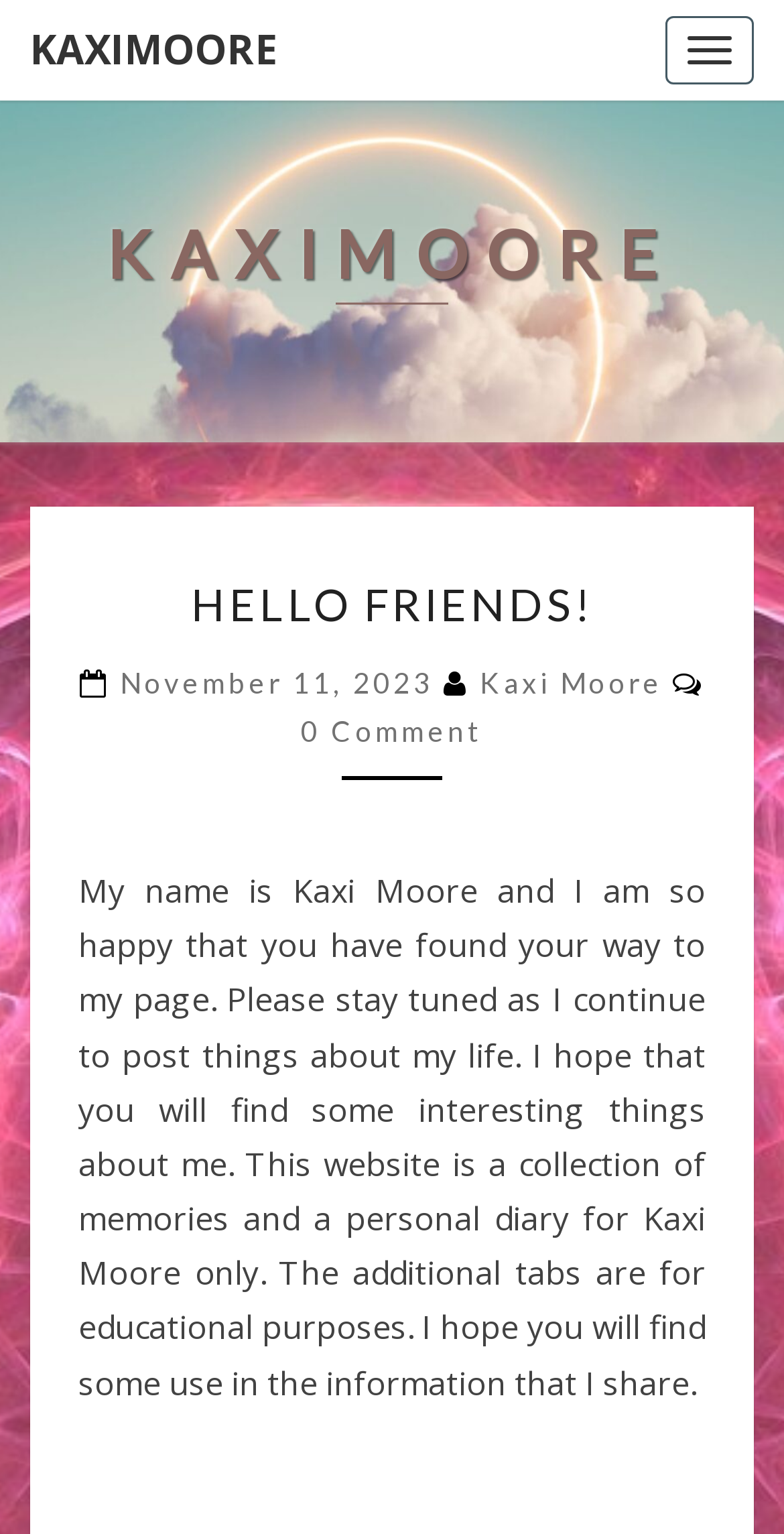Bounding box coordinates are to be given in the format (top-left x, top-left y, bottom-right x, bottom-right y). All values must be floating point numbers between 0 and 1. Provide the bounding box coordinate for the UI element described as: kaximoore

[0.0, 0.0, 0.392, 0.066]